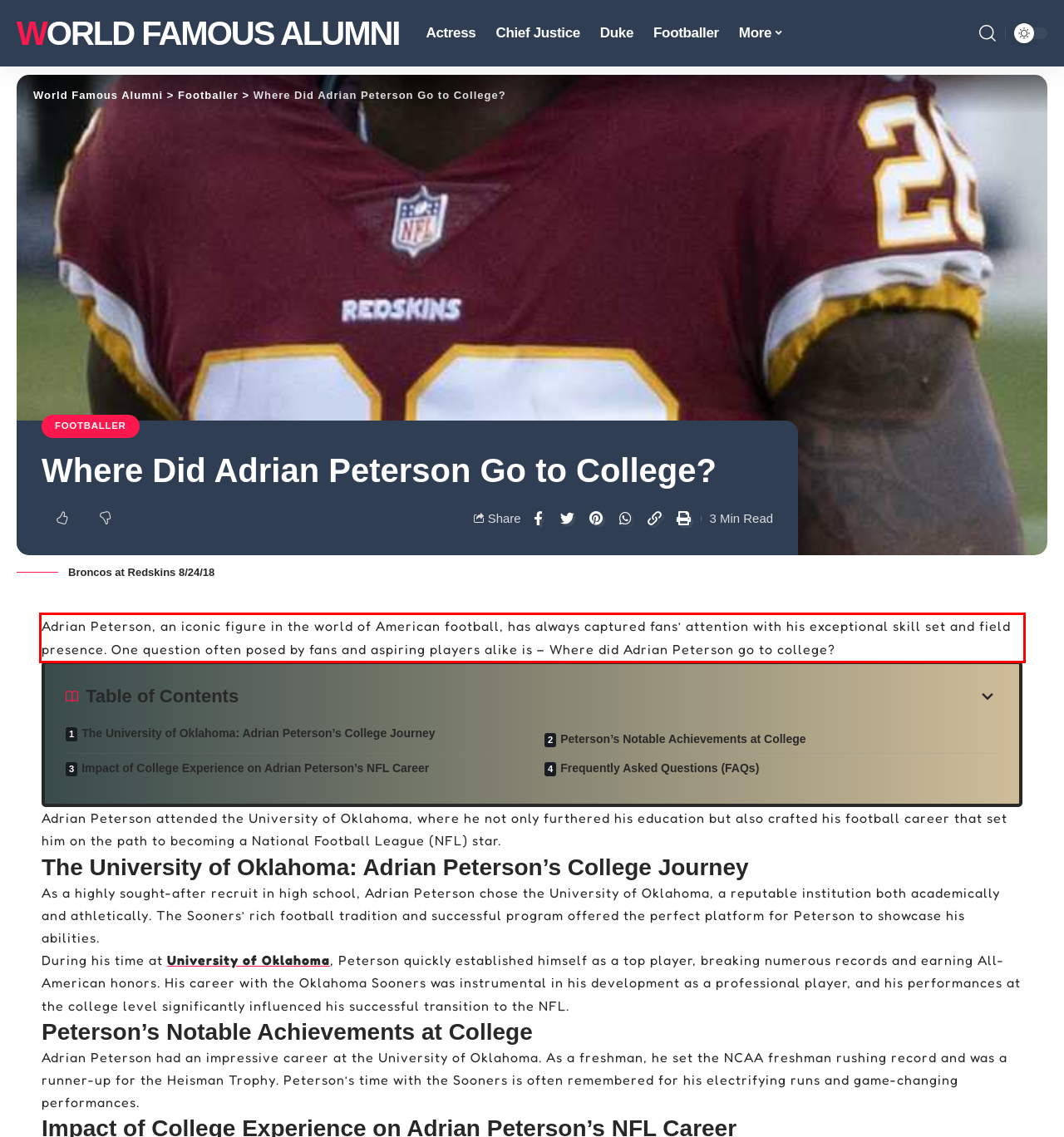You have a screenshot of a webpage where a UI element is enclosed in a red rectangle. Perform OCR to capture the text inside this red rectangle.

Adrian Peterson, an iconic figure in the world of American football, has always captured fans’ attention with his exceptional skill set and field presence. One question often posed by fans and aspiring players alike is – Where did Adrian Peterson go to college?